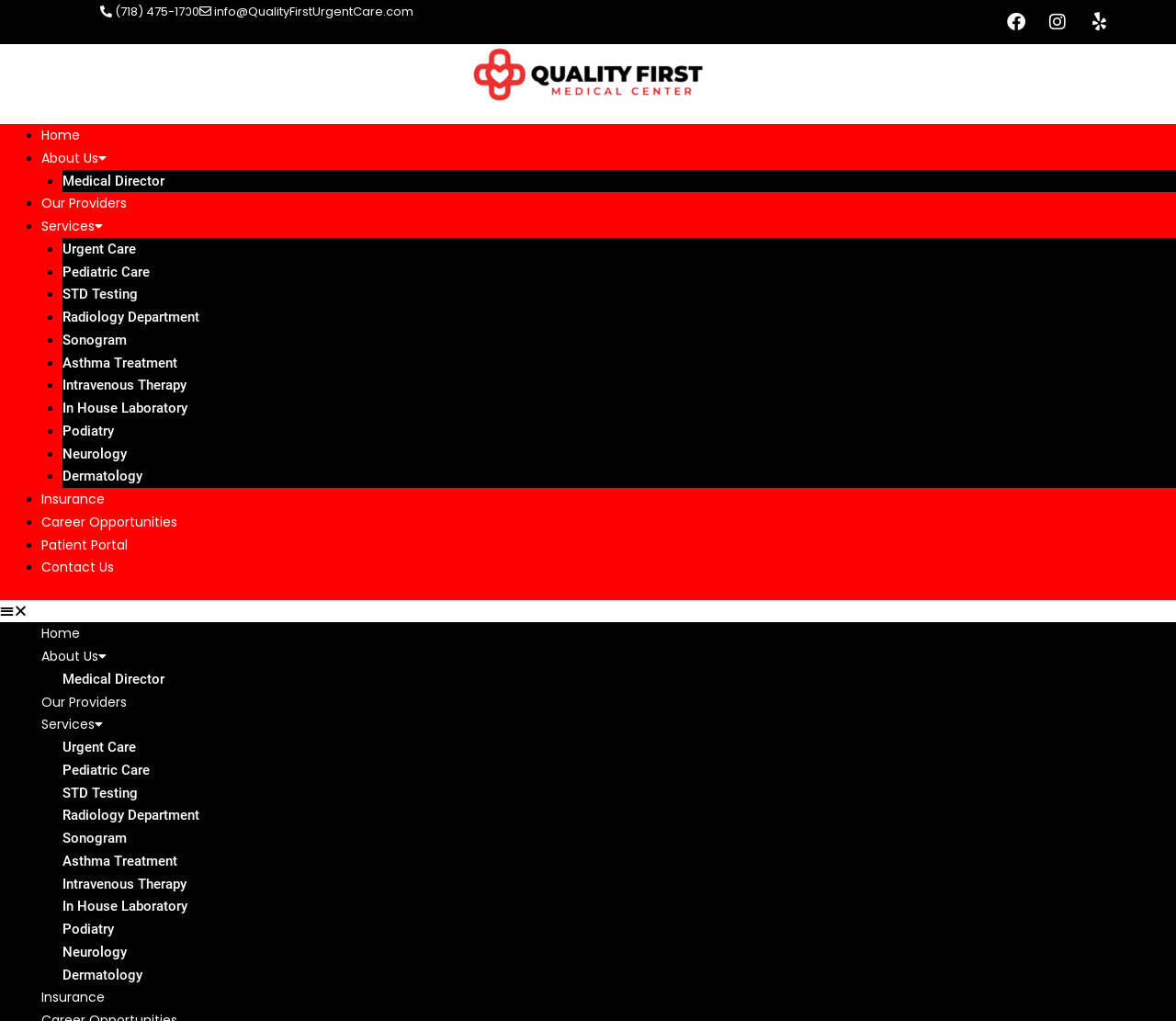Identify the bounding box coordinates of the clickable region necessary to fulfill the following instruction: "Toggle About Us menu". The bounding box coordinates should be four float numbers between 0 and 1, i.e., [left, top, right, bottom].

[0.035, 0.146, 0.091, 0.164]